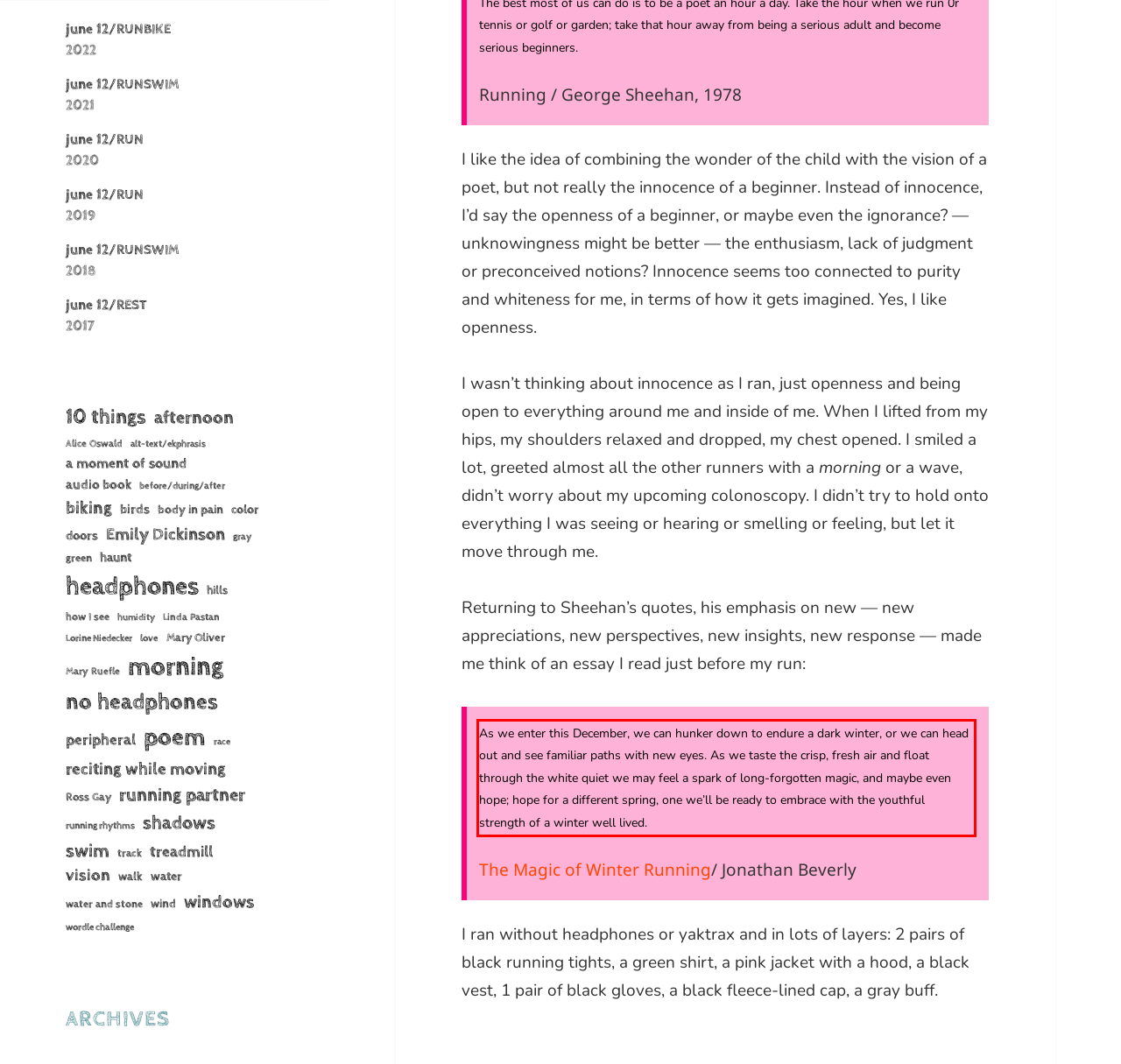Please perform OCR on the text within the red rectangle in the webpage screenshot and return the text content.

As we enter this December, we can hunker down to endure a dark winter, or we can head out and see familiar paths with new eyes. As we taste the crisp, fresh air and float through the white quiet we may feel a spark of long-forgotten magic, and maybe even hope; hope for a different spring, one we’ll be ready to embrace with the youthful strength of a winter well lived.